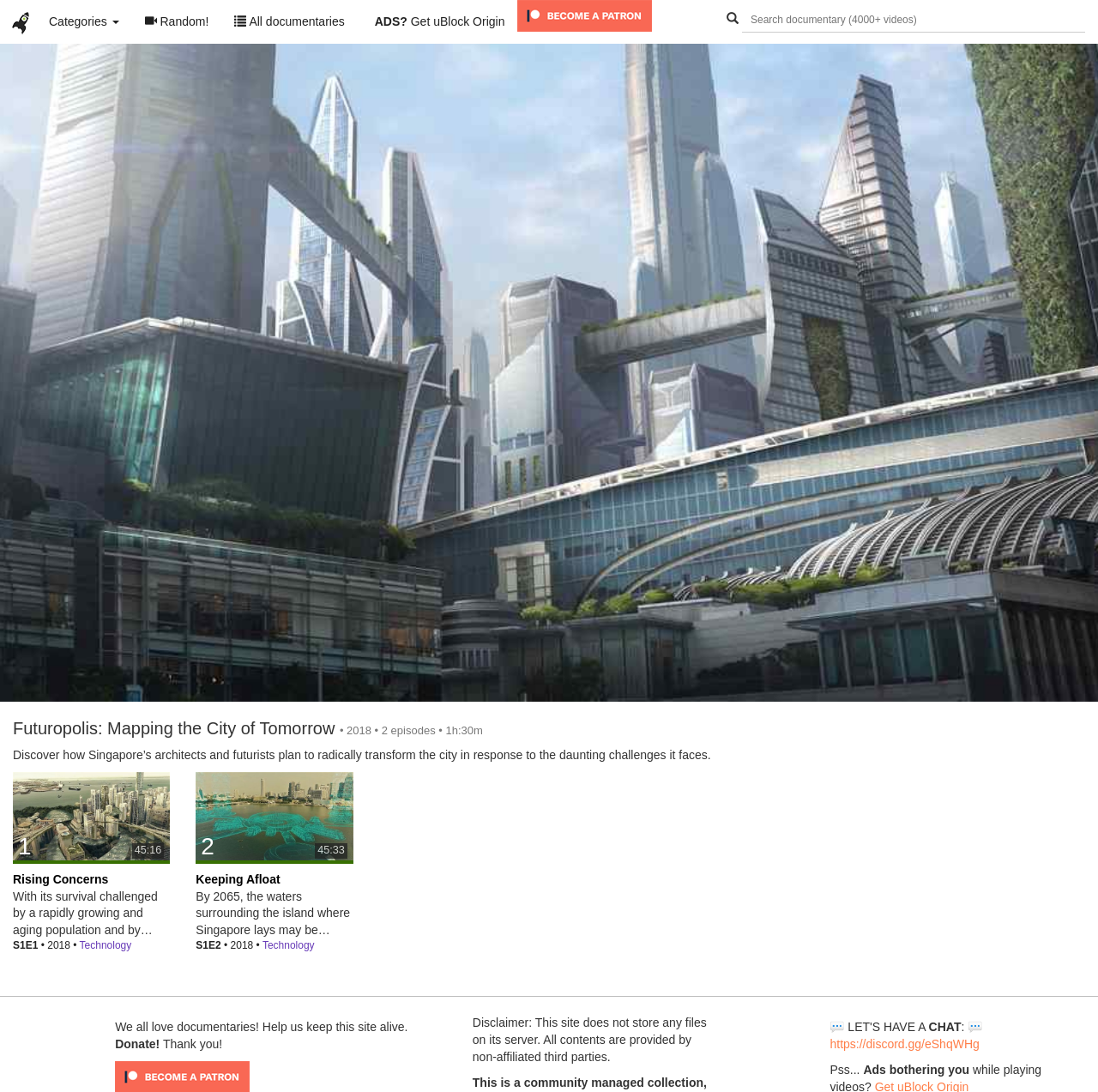Find the bounding box coordinates of the clickable area required to complete the following action: "Join the Discord chat".

[0.756, 0.95, 0.892, 0.962]